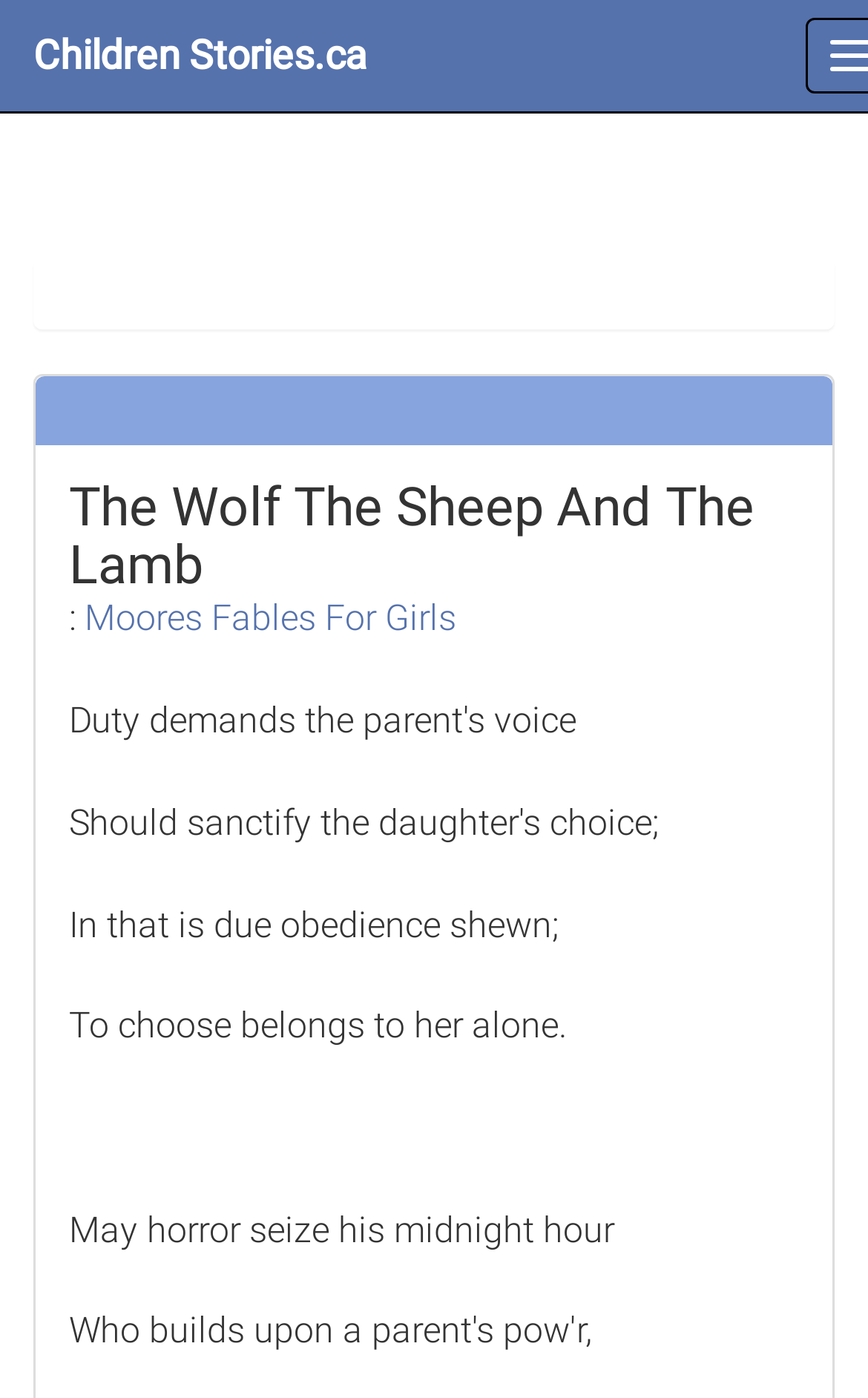Reply to the question with a single word or phrase:
What is the theme of the story?

Obedience